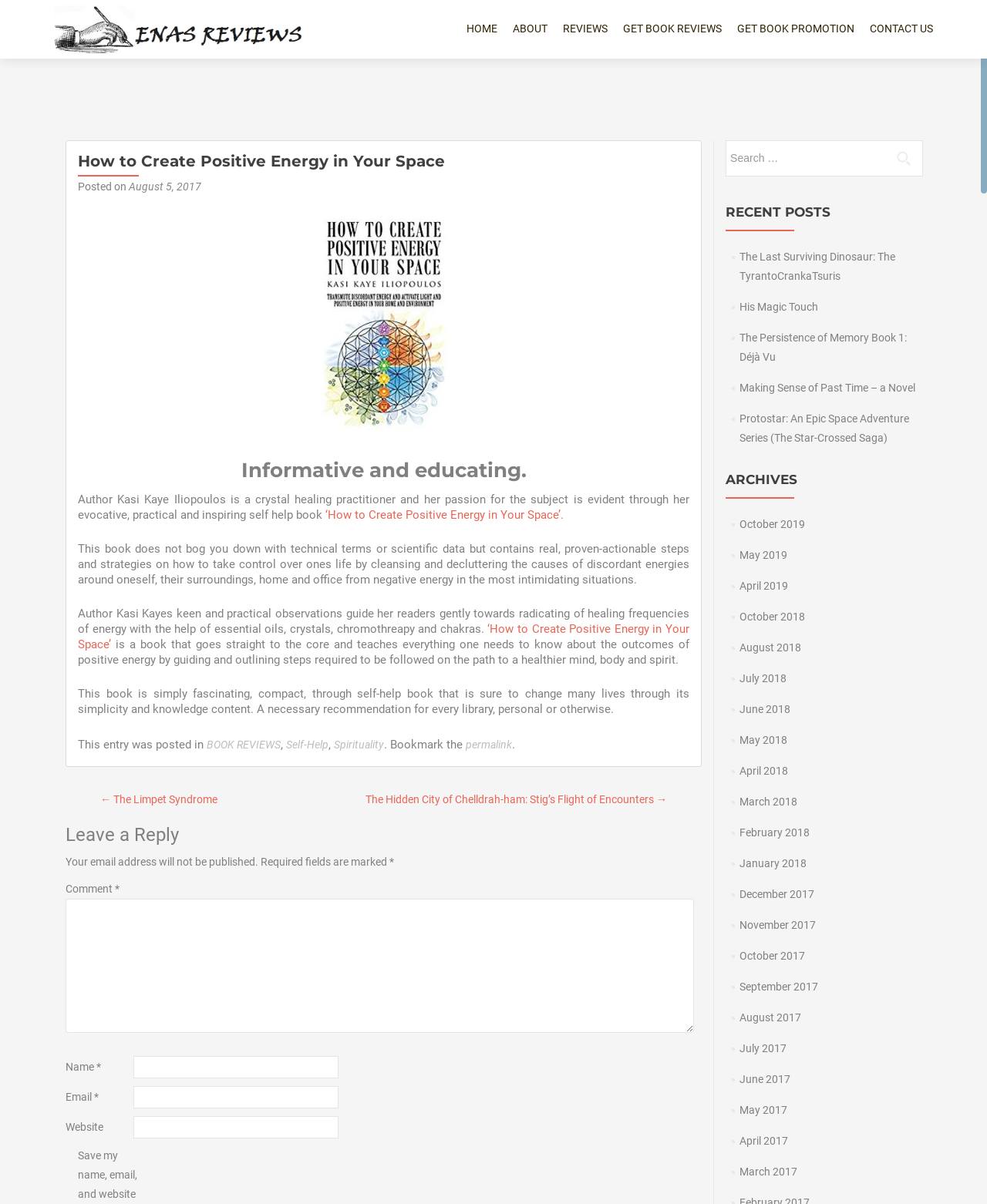Use a single word or phrase to respond to the question:
What is the category of the book?

Self-Help